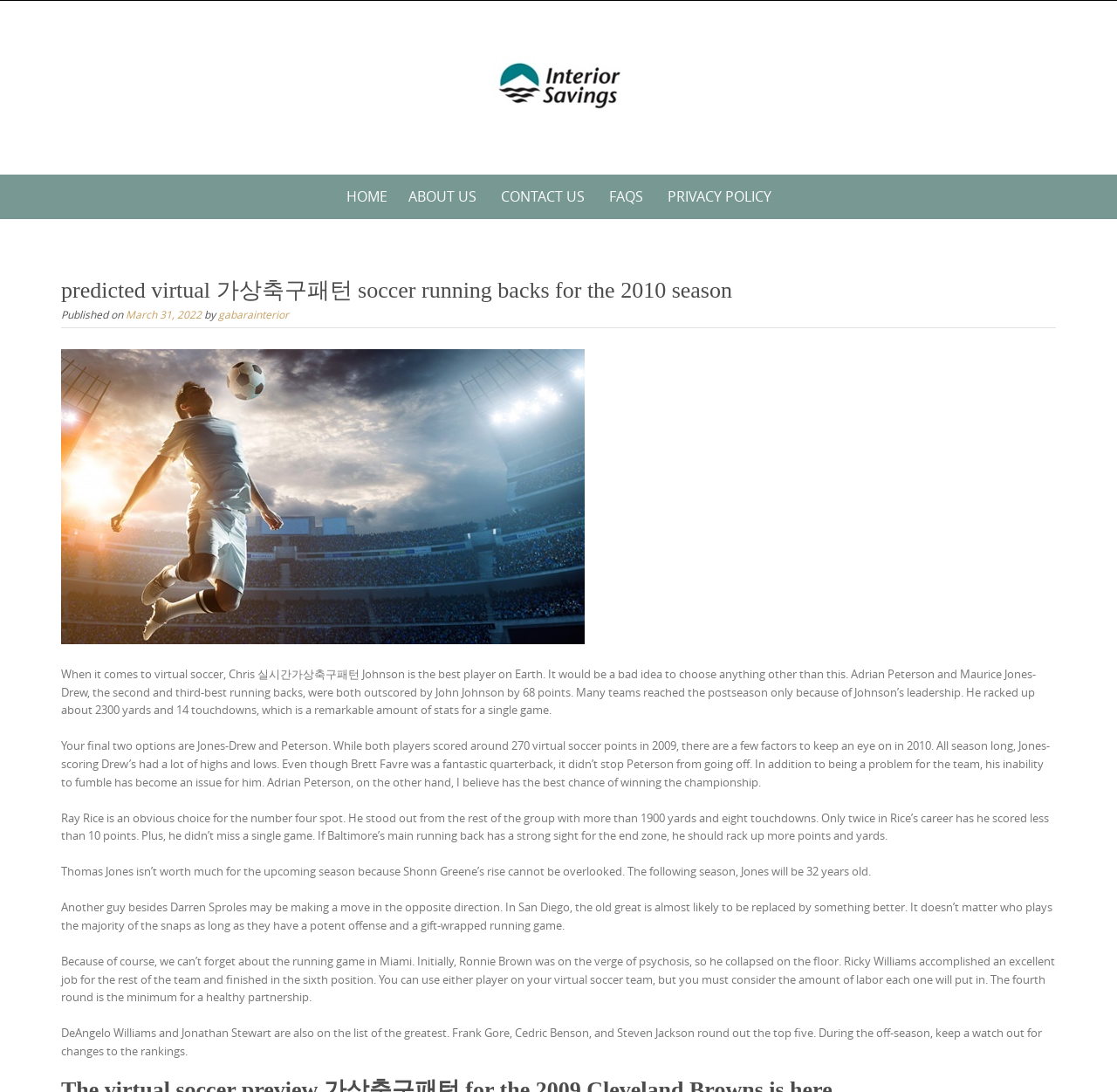Summarize the webpage comprehensively, mentioning all visible components.

This webpage appears to be a blog post or article about virtual soccer, specifically discussing the top running backs for the 2010 season. At the top of the page, there is a navigation menu with links to "HOME", "ABOUT US", "CONTACT US", "FAQS", and "PRIVACY POLICY". Below the navigation menu, there is a header section with a title "predicted virtual 가상축구패턴 soccer running backs for the 2010 season" and a published date "March 31, 2022" by "gabarainterior".

The main content of the page is divided into several paragraphs of text, each discussing a different running back player. The text is accompanied by an image of a virtual soccer player, likely Chris Johnson, who is described as the best player on Earth. The paragraphs discuss the players' stats, strengths, and weaknesses, and provide analysis and recommendations for virtual soccer teams.

On the top-right side of the page, there is a link to "Creating a healthy gambling culture" with an associated image. There is also a "Skip to content" link at the top-left side of the page. At the bottom of the page, there is a search bar with a label "Search for:". Overall, the page has a simple and clean layout, with a focus on providing informative content about virtual soccer.